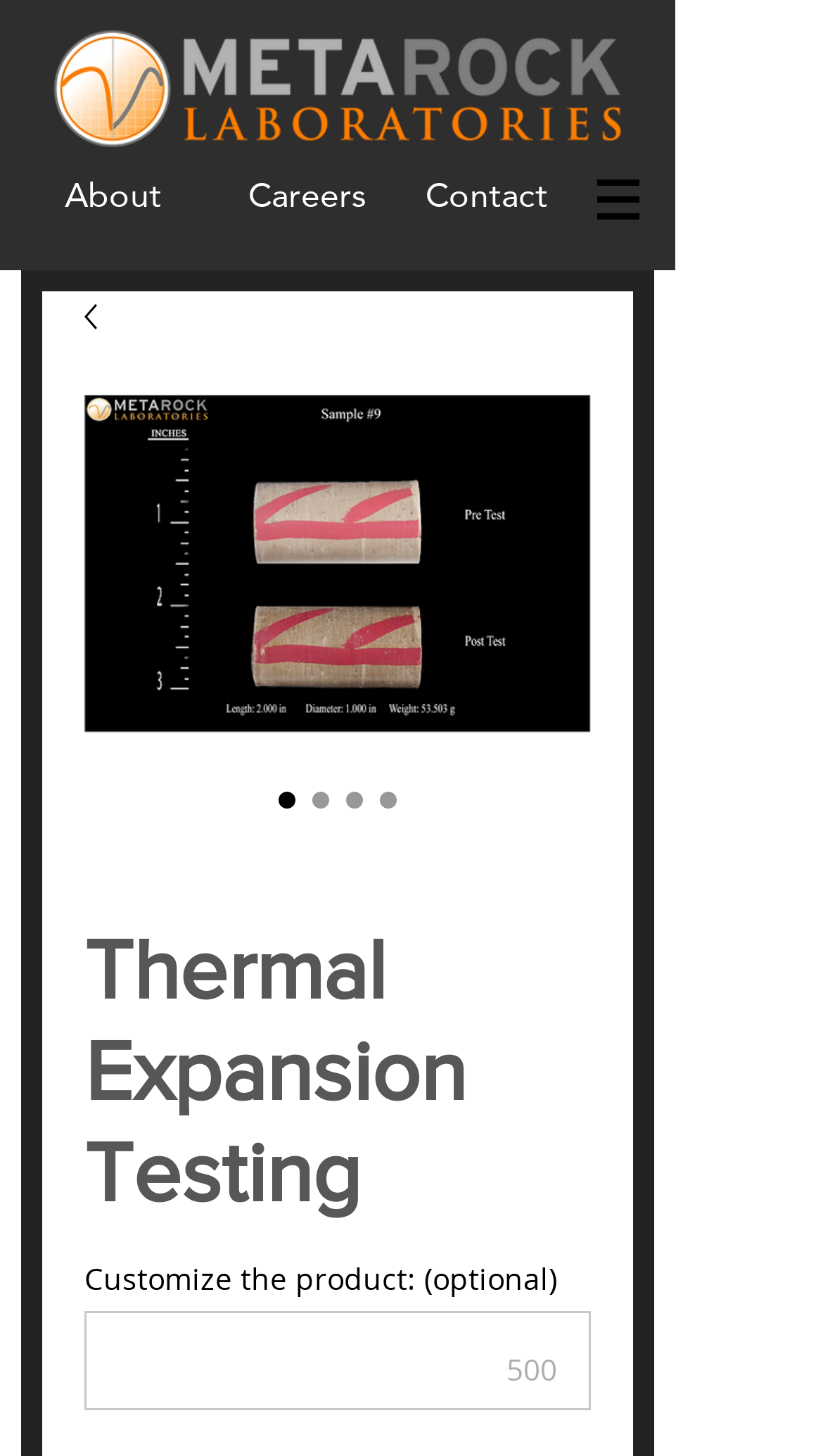Please determine the heading text of this webpage.

Thermal Expansion Testing